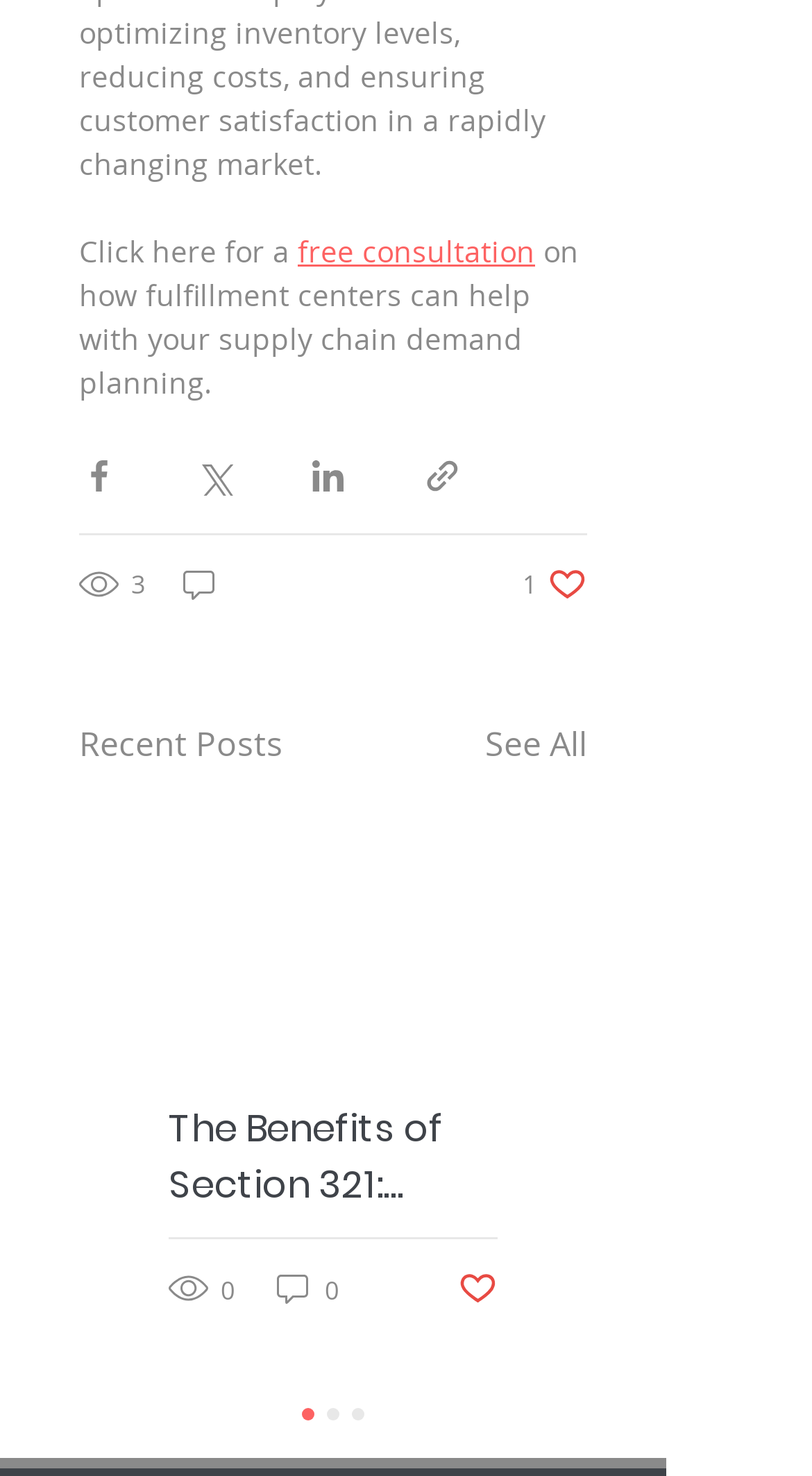Give a one-word or one-phrase response to the question: 
How many views does the second article have?

0